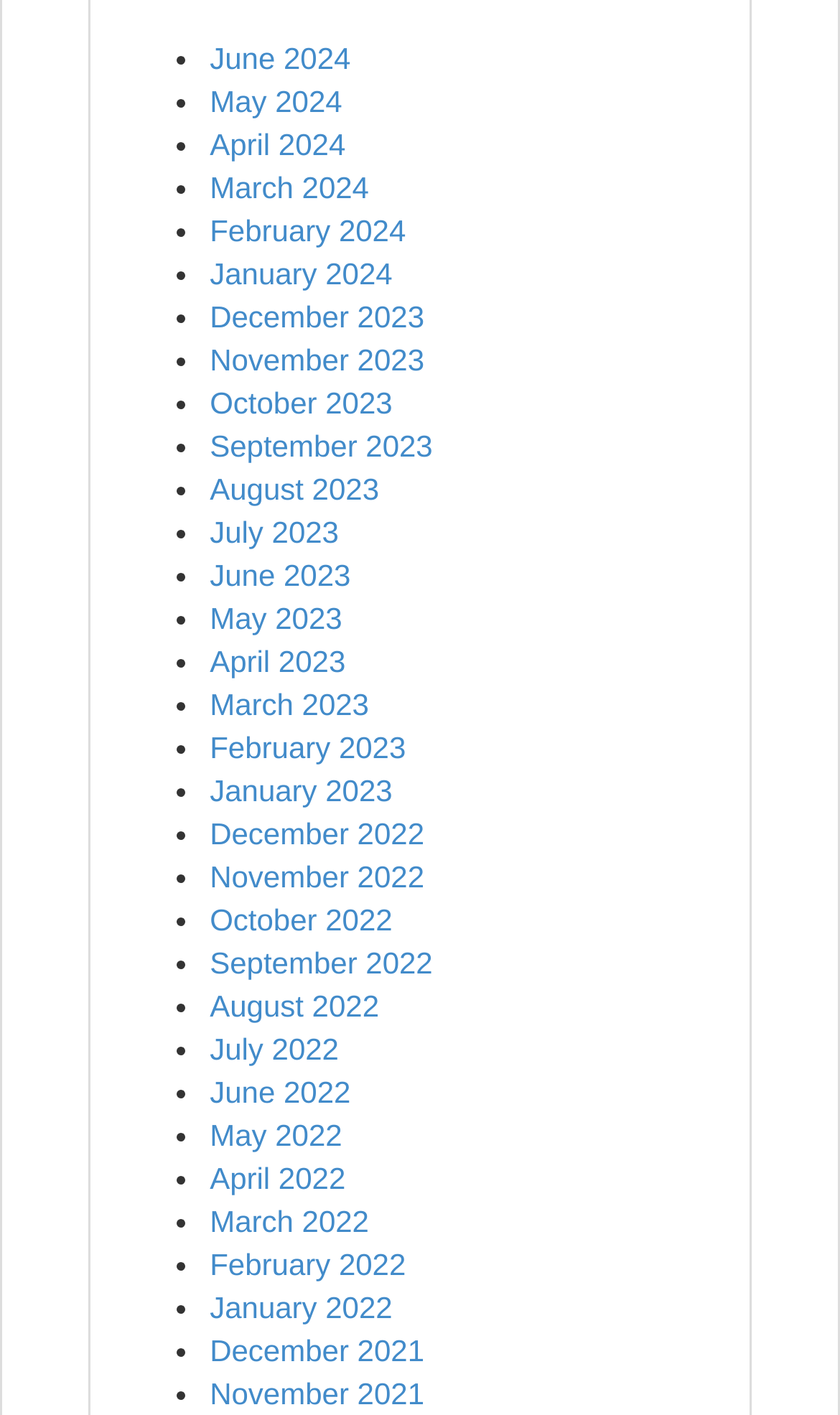Pinpoint the bounding box coordinates of the element to be clicked to execute the instruction: "View June 2024".

[0.25, 0.028, 0.417, 0.053]